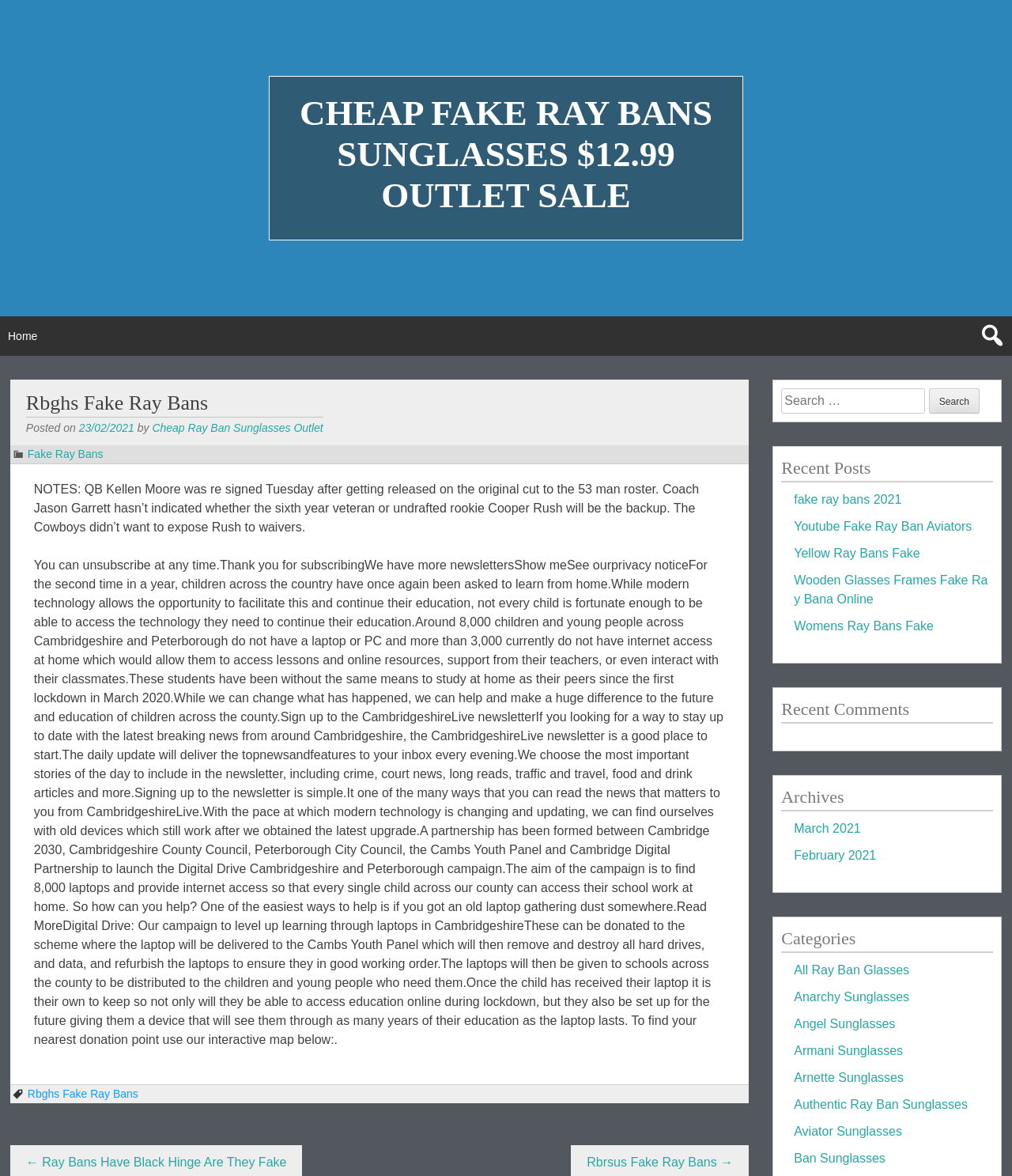Determine the heading of the webpage and extract its text content.

CHEAP FAKE RAY BANS SUNGLASSES $12.99 OUTLET SALE